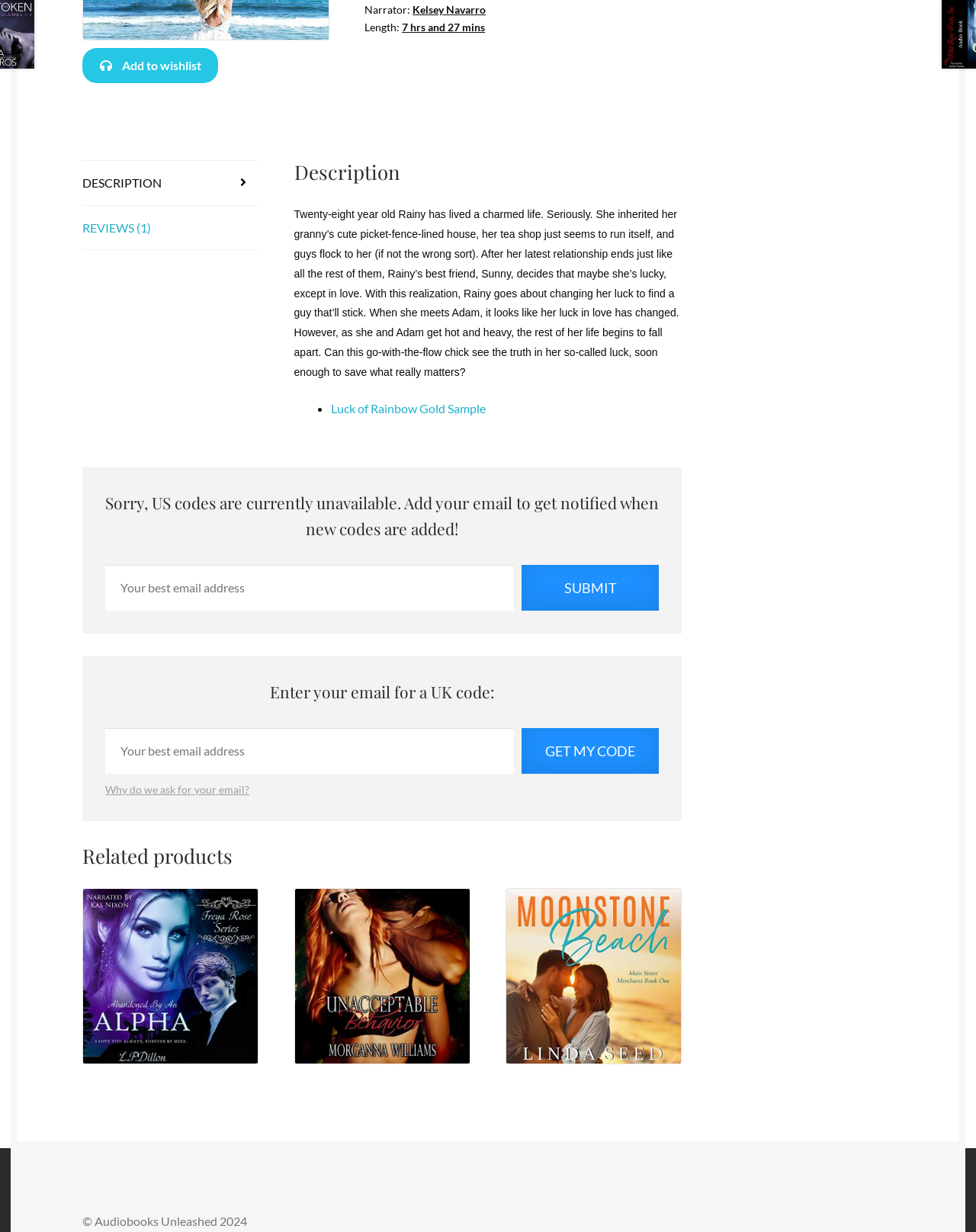Predict the bounding box of the UI element that fits this description: "Description".

[0.084, 0.13, 0.265, 0.166]